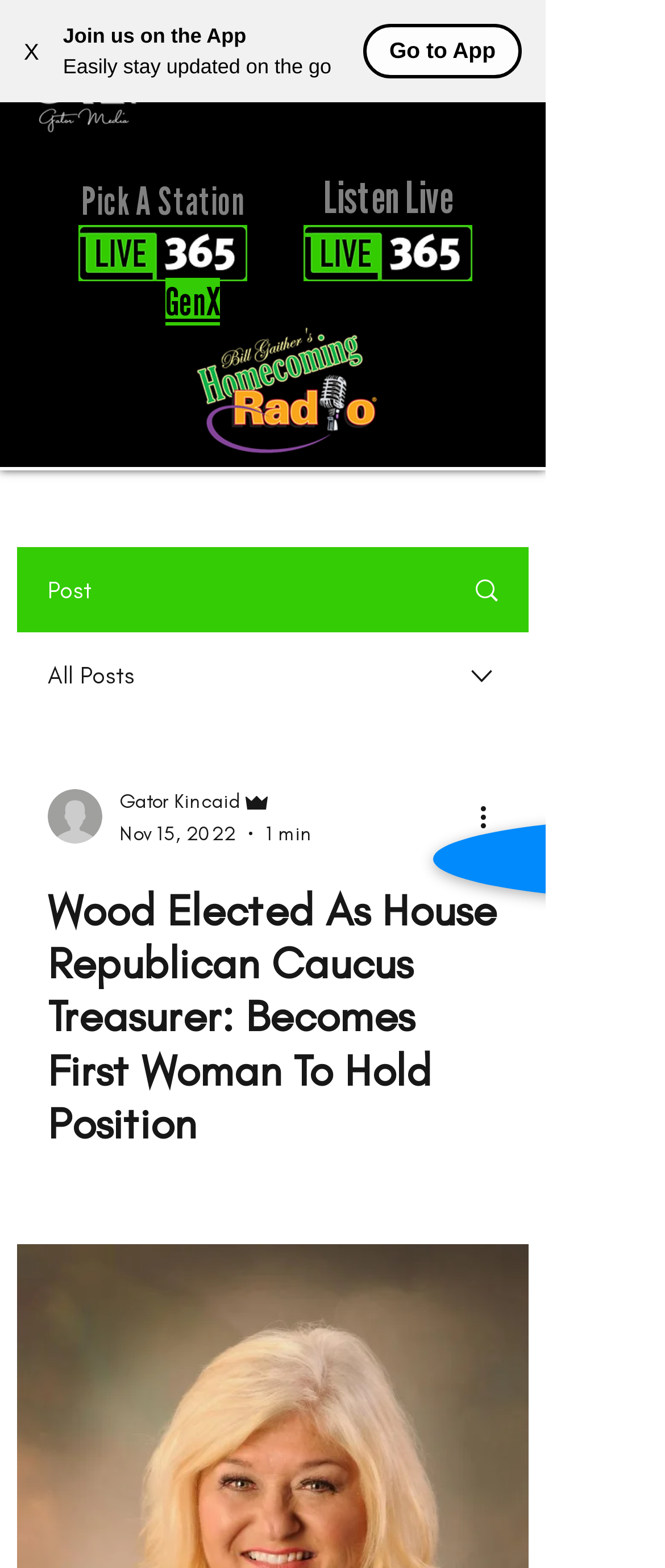Please identify the bounding box coordinates of the area I need to click to accomplish the following instruction: "View all posts".

[0.072, 0.421, 0.203, 0.44]